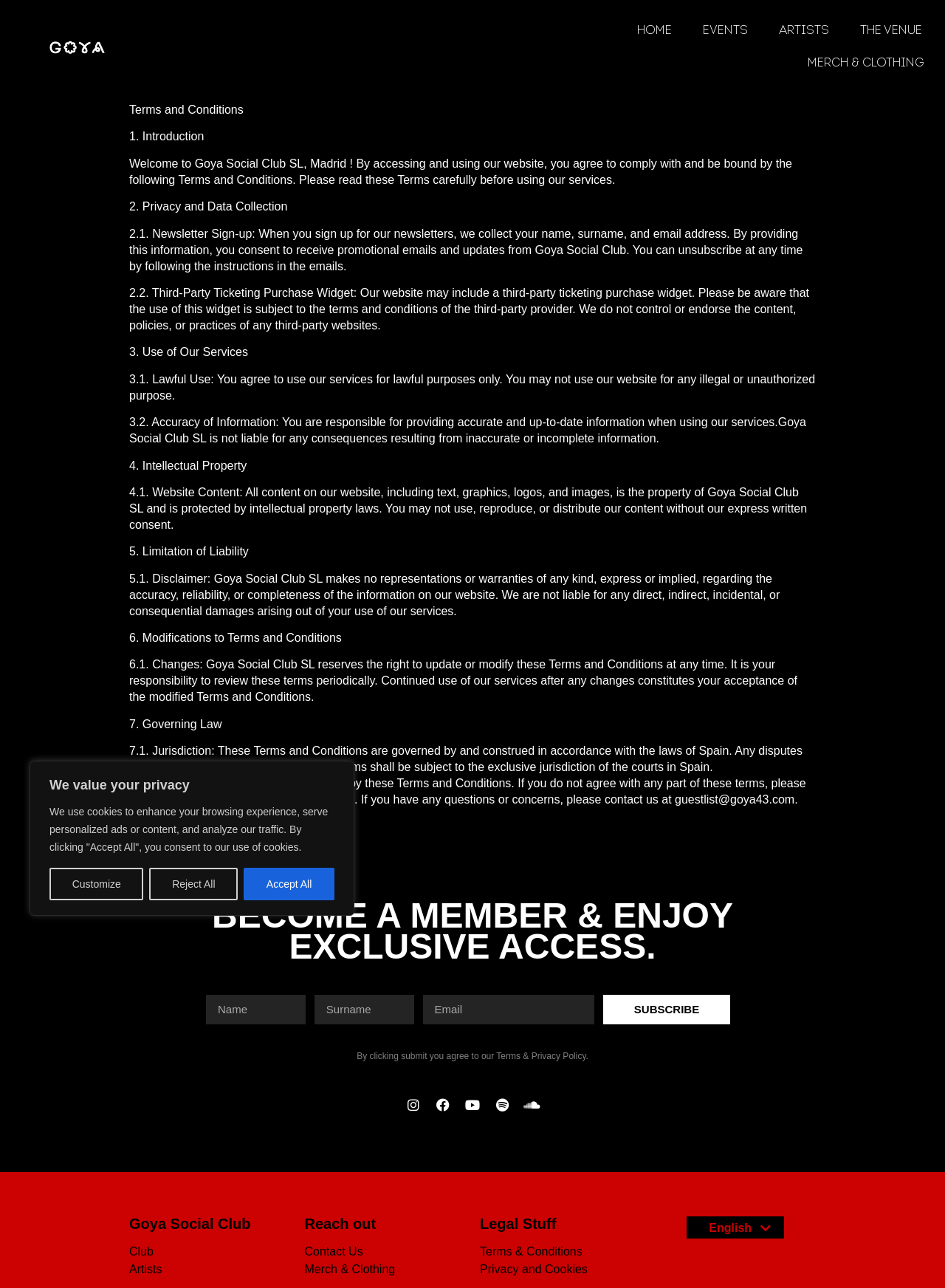Locate the bounding box coordinates for the element described below: "alt="Goya Social Club logo png"". The coordinates must be four float values between 0 and 1, formatted as [left, top, right, bottom].

[0.027, 0.025, 0.137, 0.048]